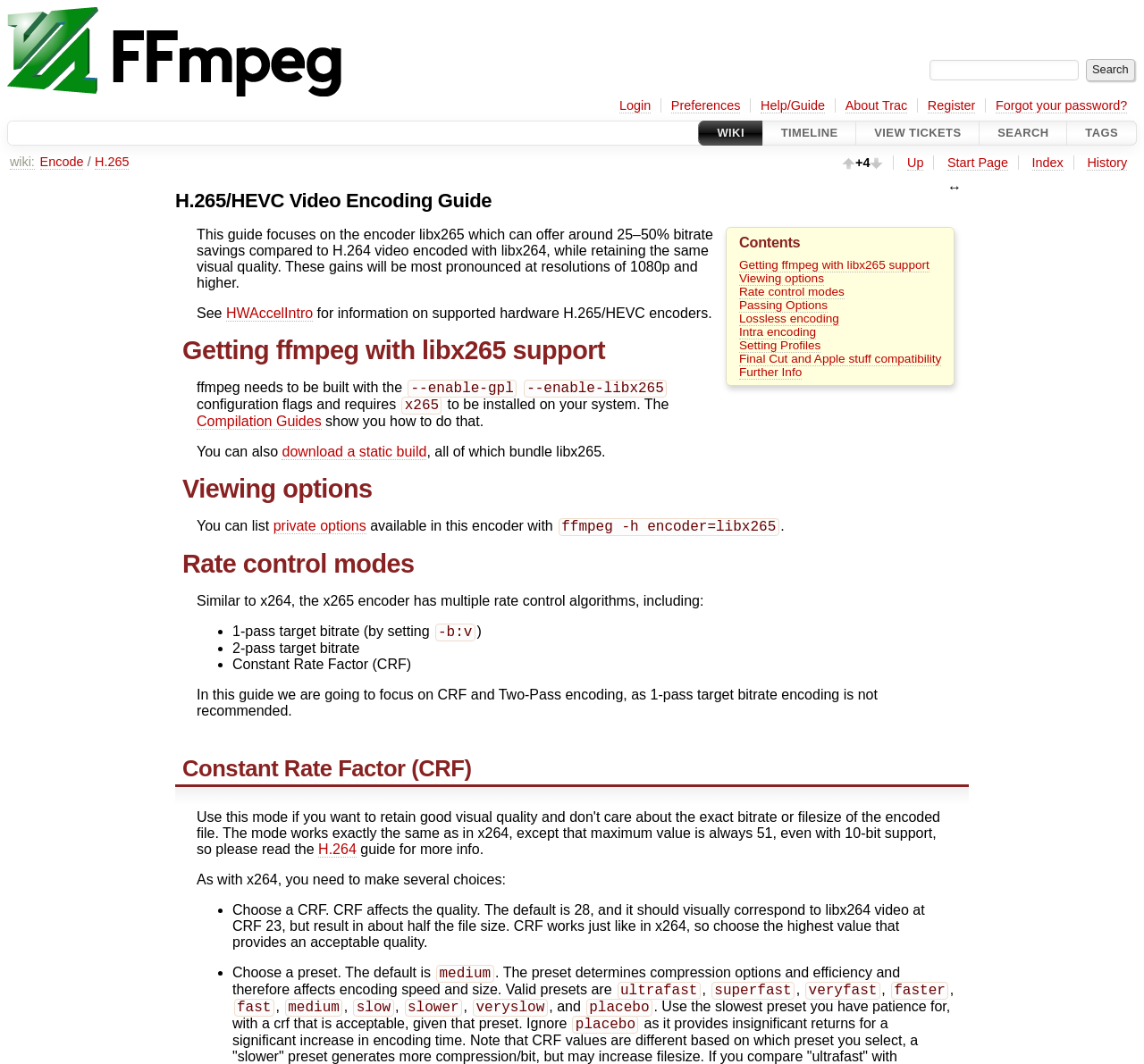Based on the image, please respond to the question with as much detail as possible:
What is the purpose of the 'Search' button?

The 'Search' button, located at the top right of the webpage, allows users to search for specific keywords or phrases within the webpage, making it easier to find relevant information on H.265/HEVC video encoding.